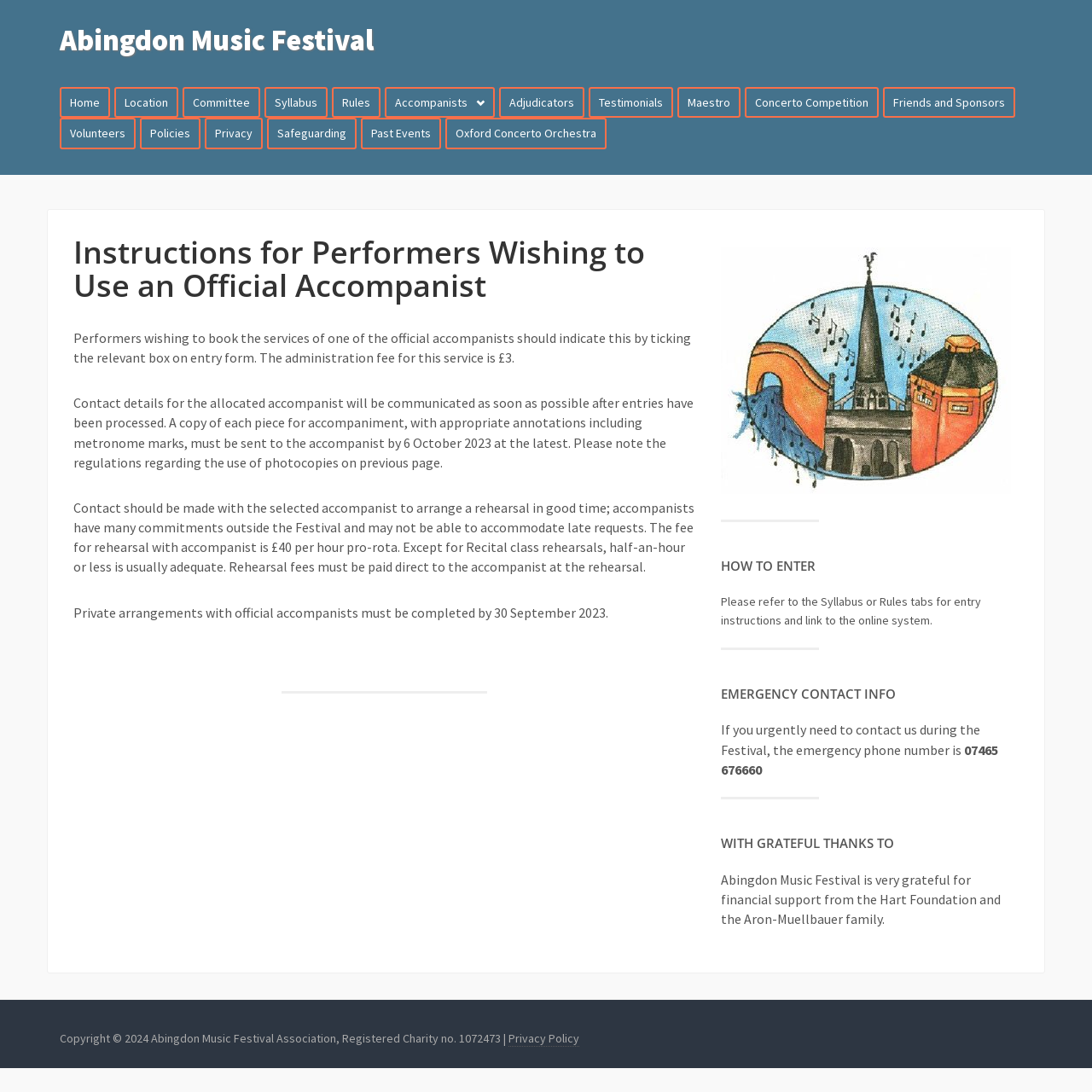Determine the bounding box coordinates of the region that needs to be clicked to achieve the task: "Go to the 'Syllabus' page".

[0.252, 0.087, 0.291, 0.101]